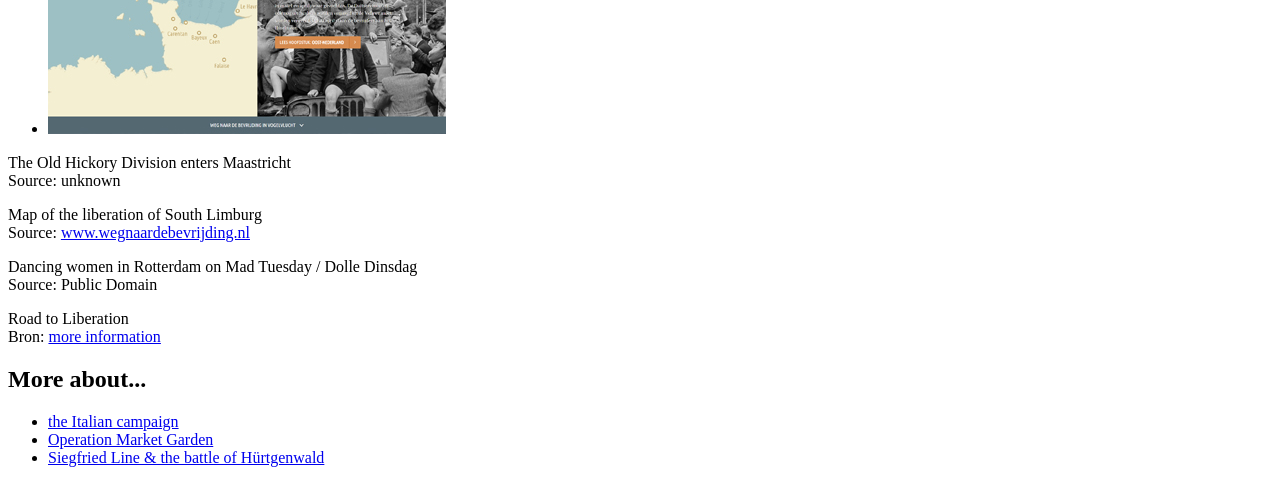Give the bounding box coordinates for this UI element: "www.wegnaardebevrijding.nl". The coordinates should be four float numbers between 0 and 1, arranged as [left, top, right, bottom].

[0.048, 0.465, 0.195, 0.5]